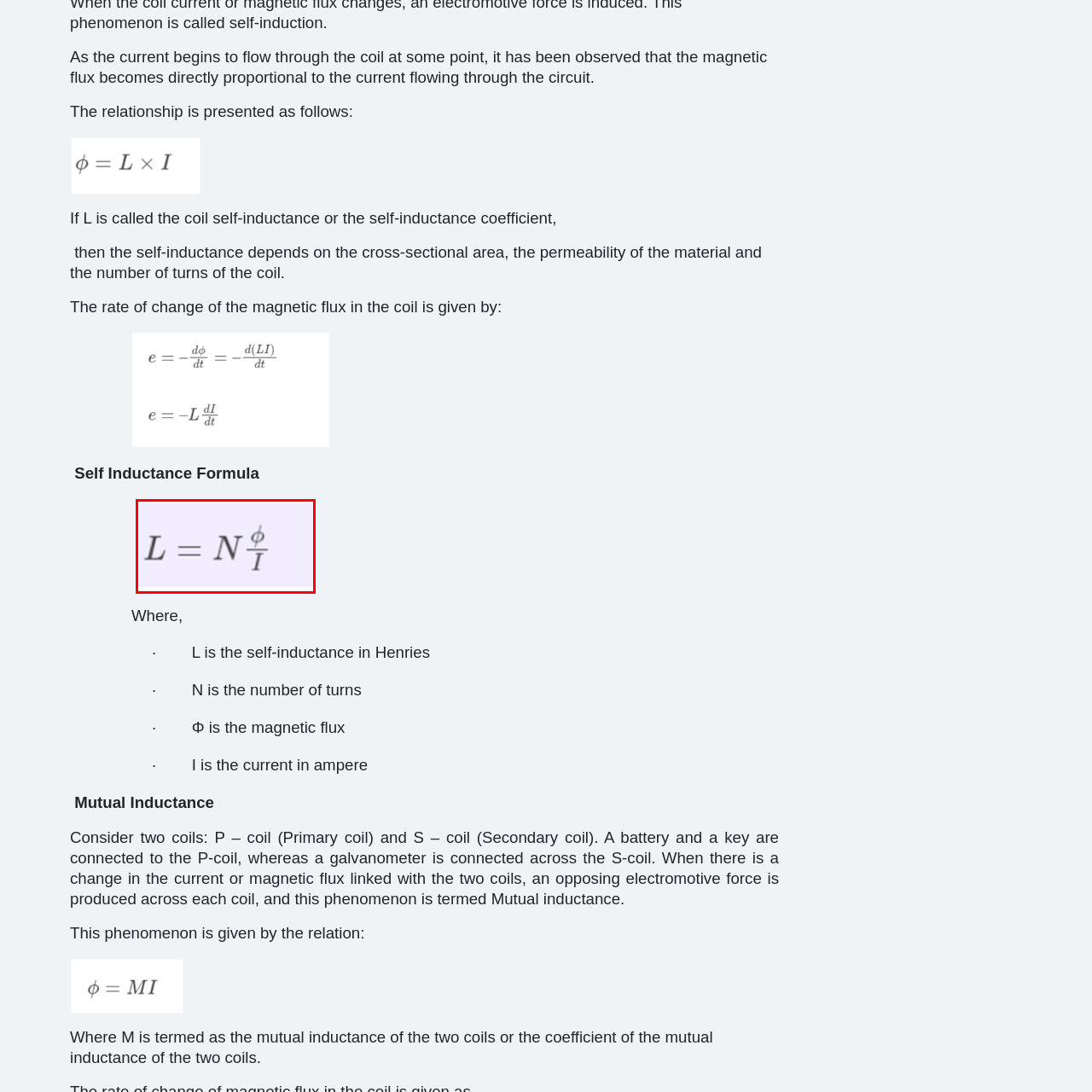What does N represent in the formula?
Focus on the image bounded by the red box and reply with a one-word or phrase answer.

Number of turns